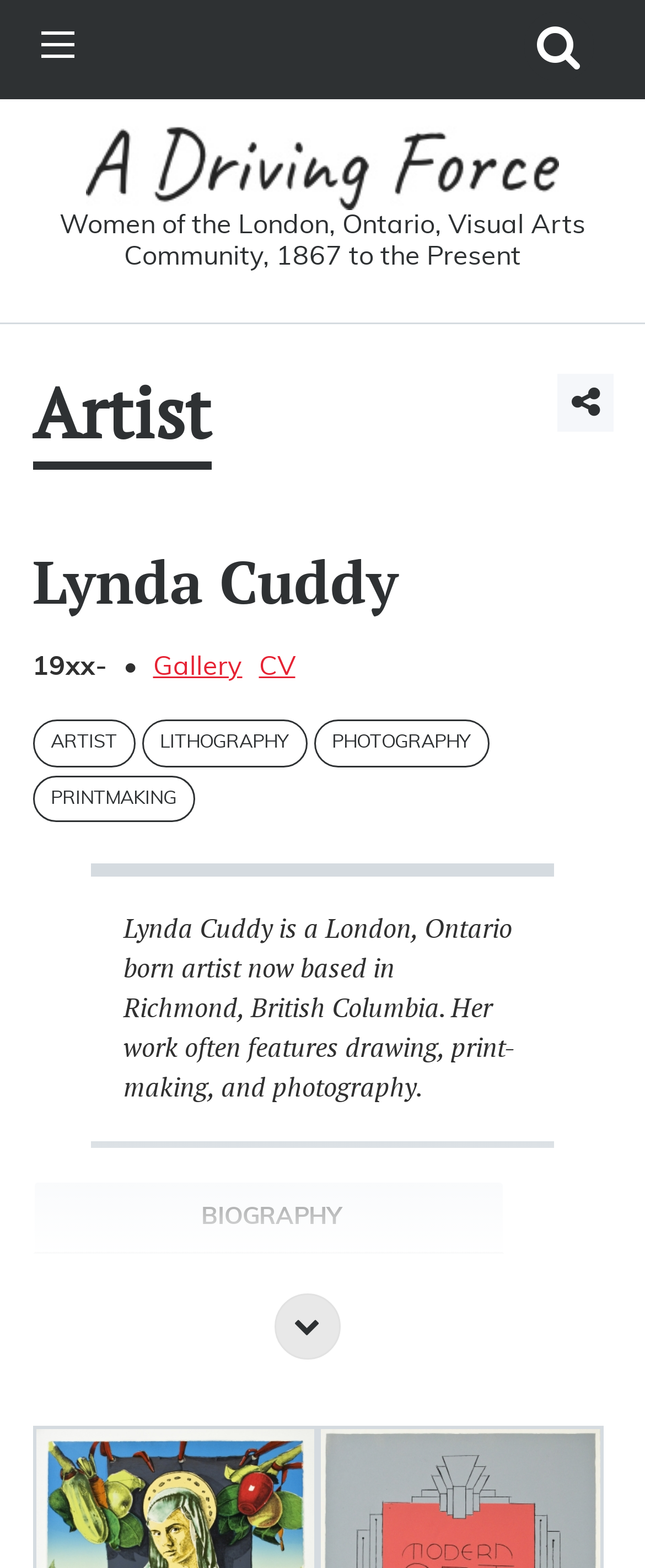Elaborate on the webpage's design and content in a detailed caption.

The webpage is dedicated to showcasing the work and biography of Lynda Cuddy, a London, Ontario-born artist. At the top of the page, there are three links: "Skip to main content", "View Main Menu", and a search icon. Below these links, the title "A Driving Force" is displayed prominently, with a smaller subtitle "Women of the London, Ontario, Visual Arts Community, 1867 to the Present" underneath.

The main content of the page is divided into two sections. On the left side, there is a header section with links to various categories, including "Artist", "Gallery", "CV", and others. Below this header, there is a brief biography of Lynda Cuddy, which mentions her birthplace, current location, and artistic mediums.

On the right side of the page, there is a section dedicated to showcasing Lynda Cuddy's artwork, titled "Image Gallery". This section takes up a significant portion of the page.

Throughout the page, there are several links and buttons, including "Read More" and "Open page share options", which suggest that the page has more content to explore. Overall, the webpage is focused on presenting Lynda Cuddy's artistic work and biography in a clear and organized manner.